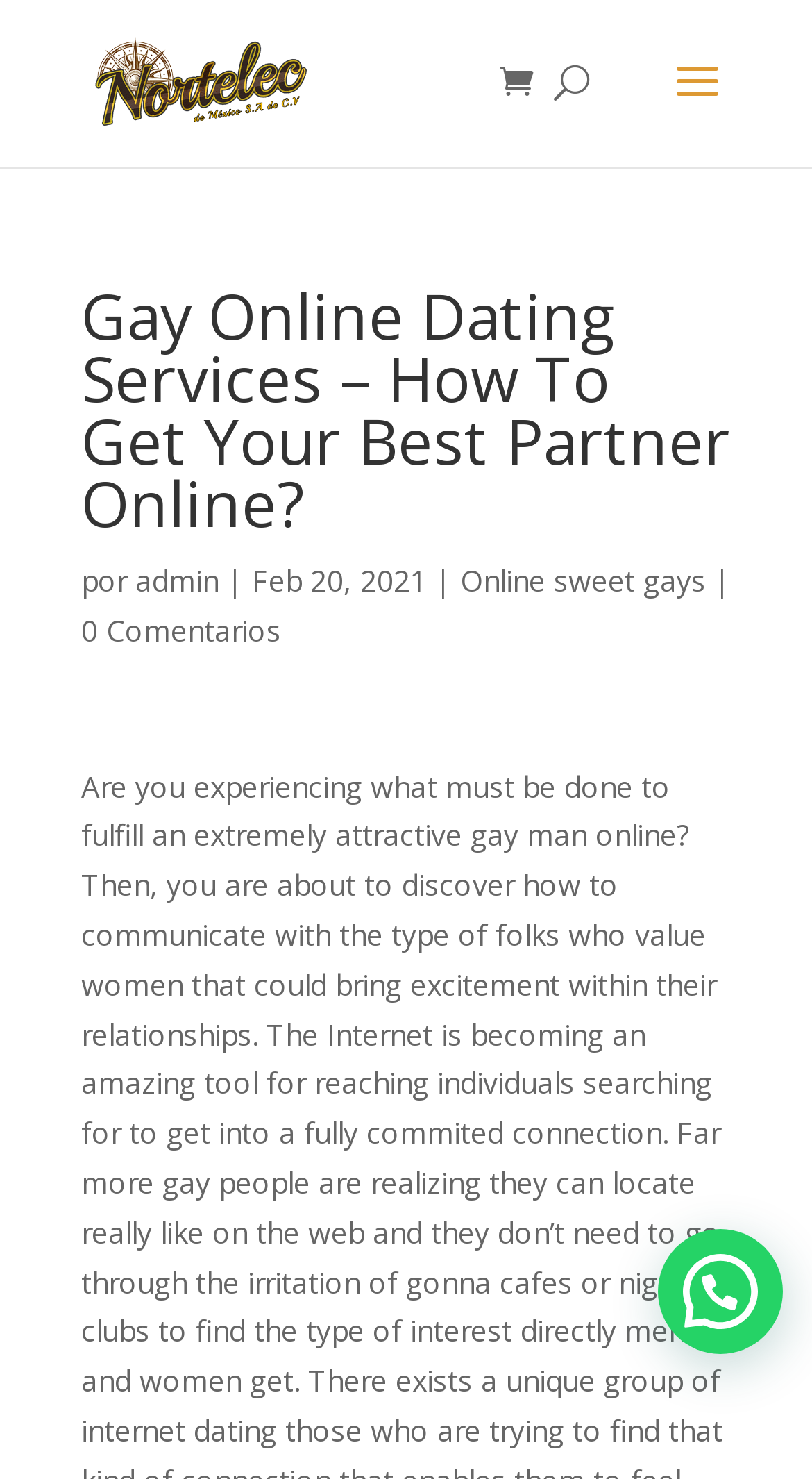What is the date of the post?
Look at the image and answer with only one word or phrase.

Feb 20, 2021